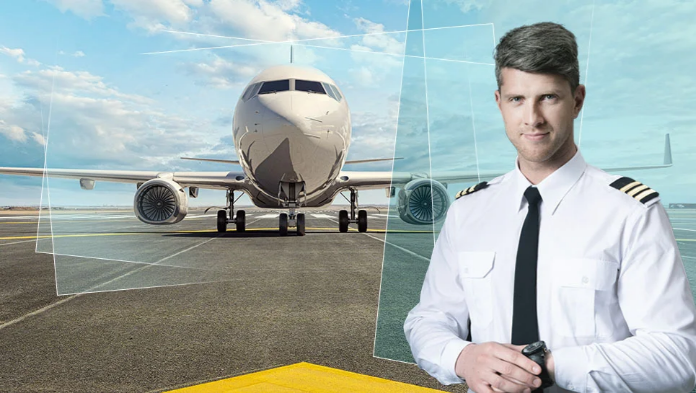What is visible behind the pilot?
Provide an in-depth and detailed explanation in response to the question.

Behind the pilot, a modern commercial airplane is clearly visible on a runway, which showcases the aviation industry and provides context to the pilot's profession and the Cadet Program announced by BAA Training.